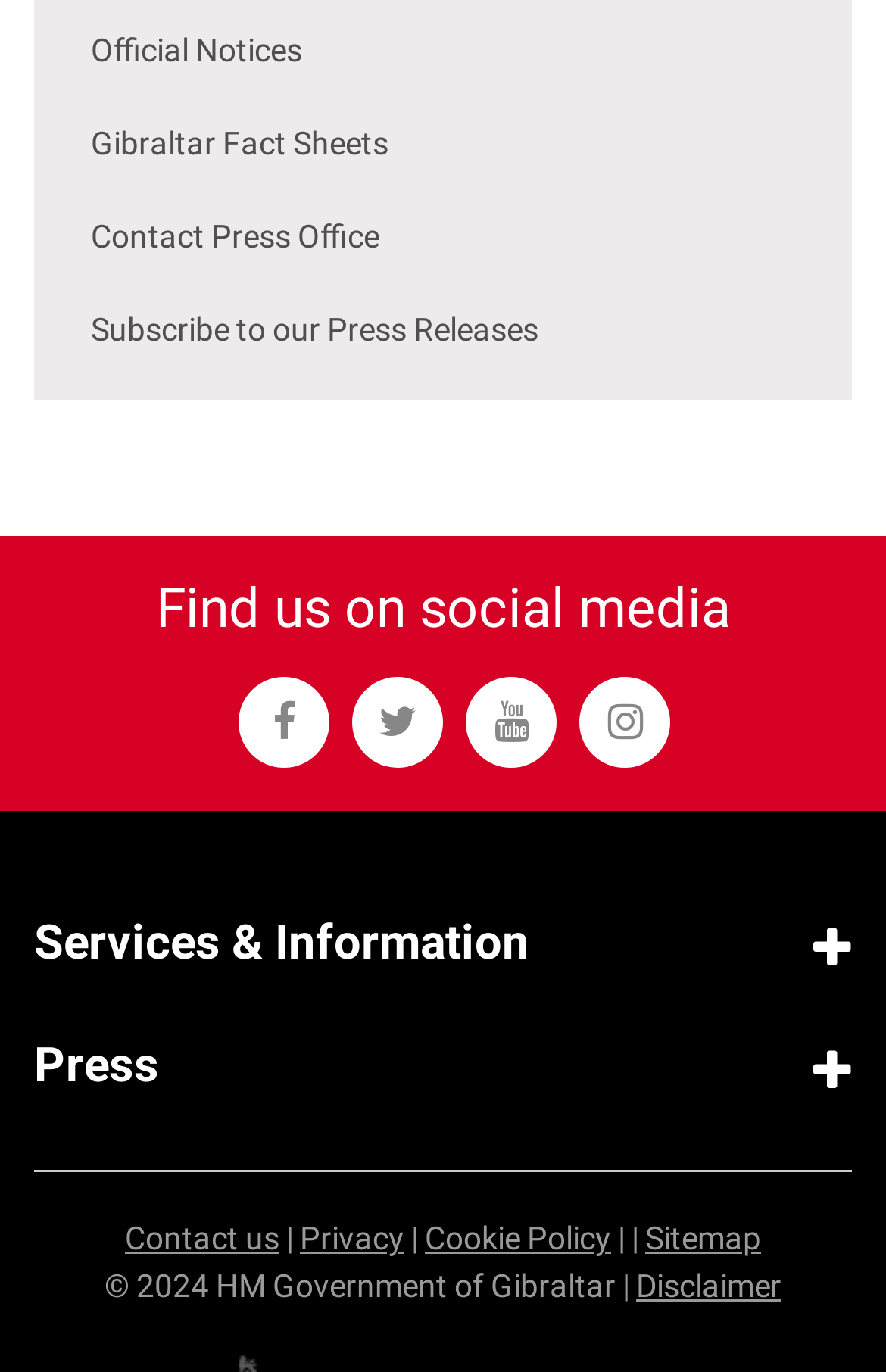Provide the bounding box coordinates of the section that needs to be clicked to accomplish the following instruction: "Find us on social media."

[0.176, 0.421, 0.824, 0.469]